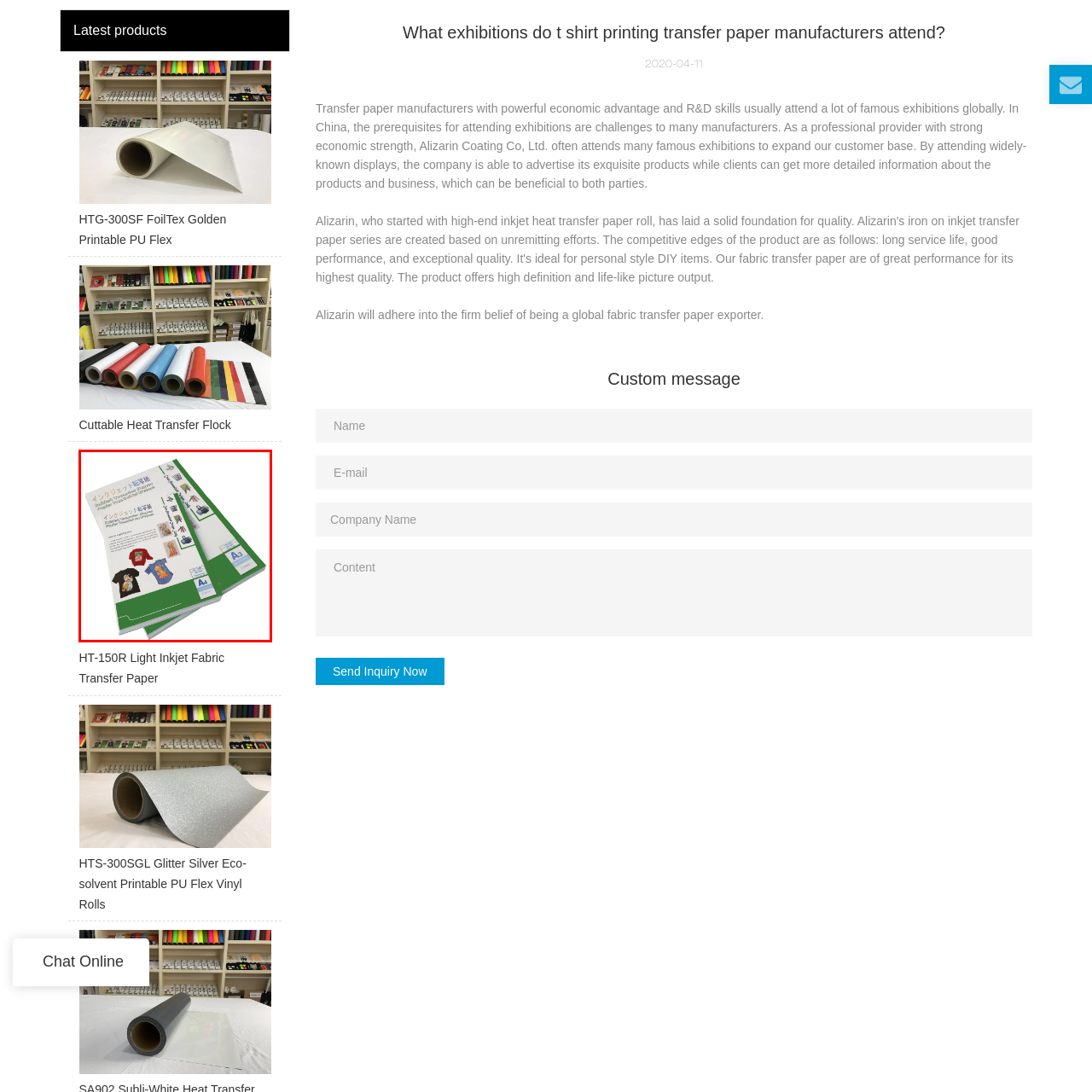Craft a detailed and vivid caption for the image that is highlighted by the red frame.

The image showcases a vibrant display of product brochures related to specialized printing media, featuring various heat transfer options. The brochures are prominently stacked, showcasing detailed images and descriptions of fabric transfer solutions, including designs suitable for t-shirts and other garments. The covers feature colorful graphics illustrating different prints, a clear indication of the versatility and creativity in the use of these products. The green and white aesthetic of the brochures emphasizes the eco-friendly aspect of the materials presented, making them visually appealing to potential customers in the textile industry. This promotional material aims to inform and engage manufacturers and businesses interested in the latest heat transfer technologies.